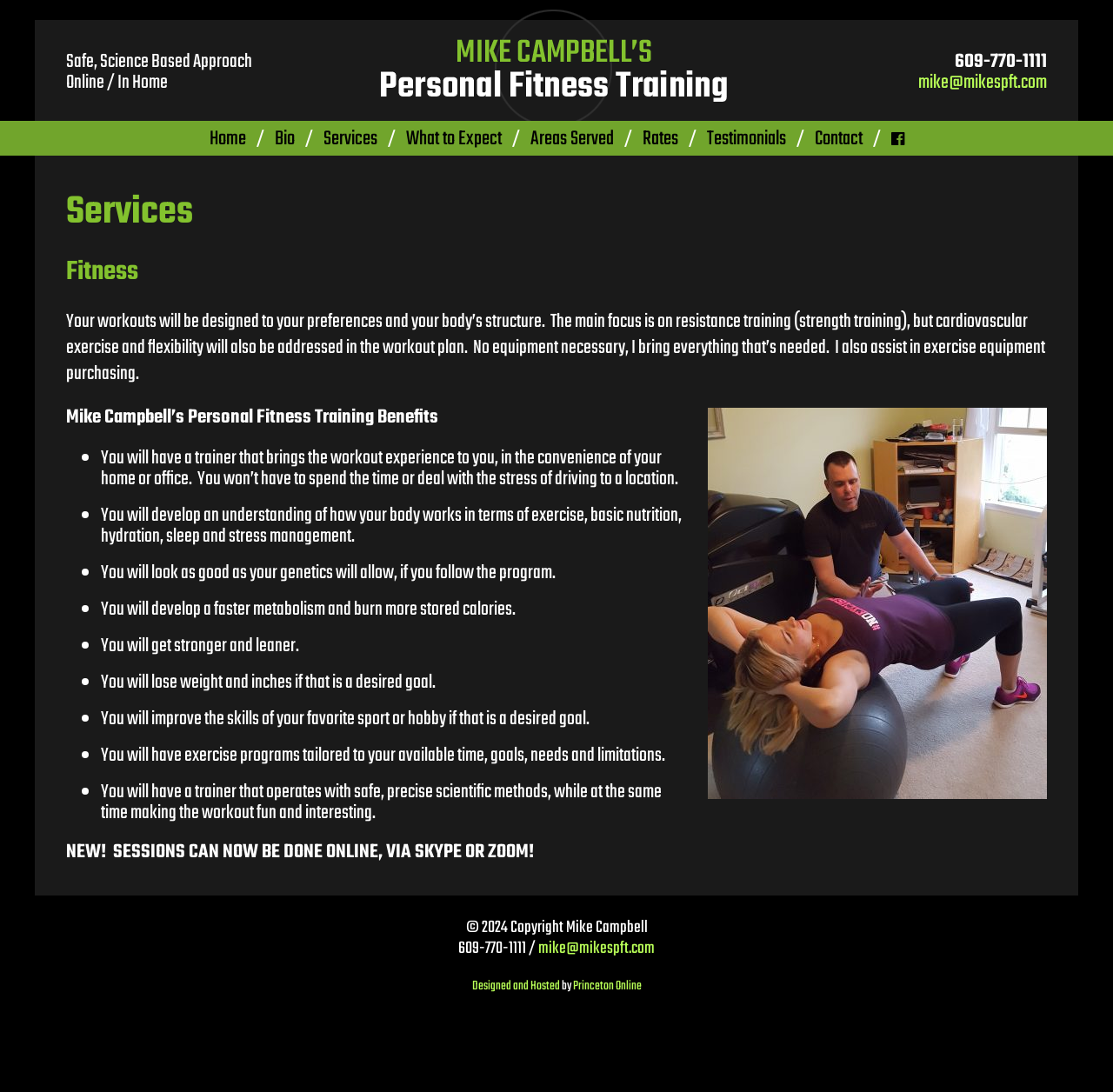Identify the bounding box coordinates of the part that should be clicked to carry out this instruction: "Click the 'Home' link".

[0.179, 0.113, 0.23, 0.142]